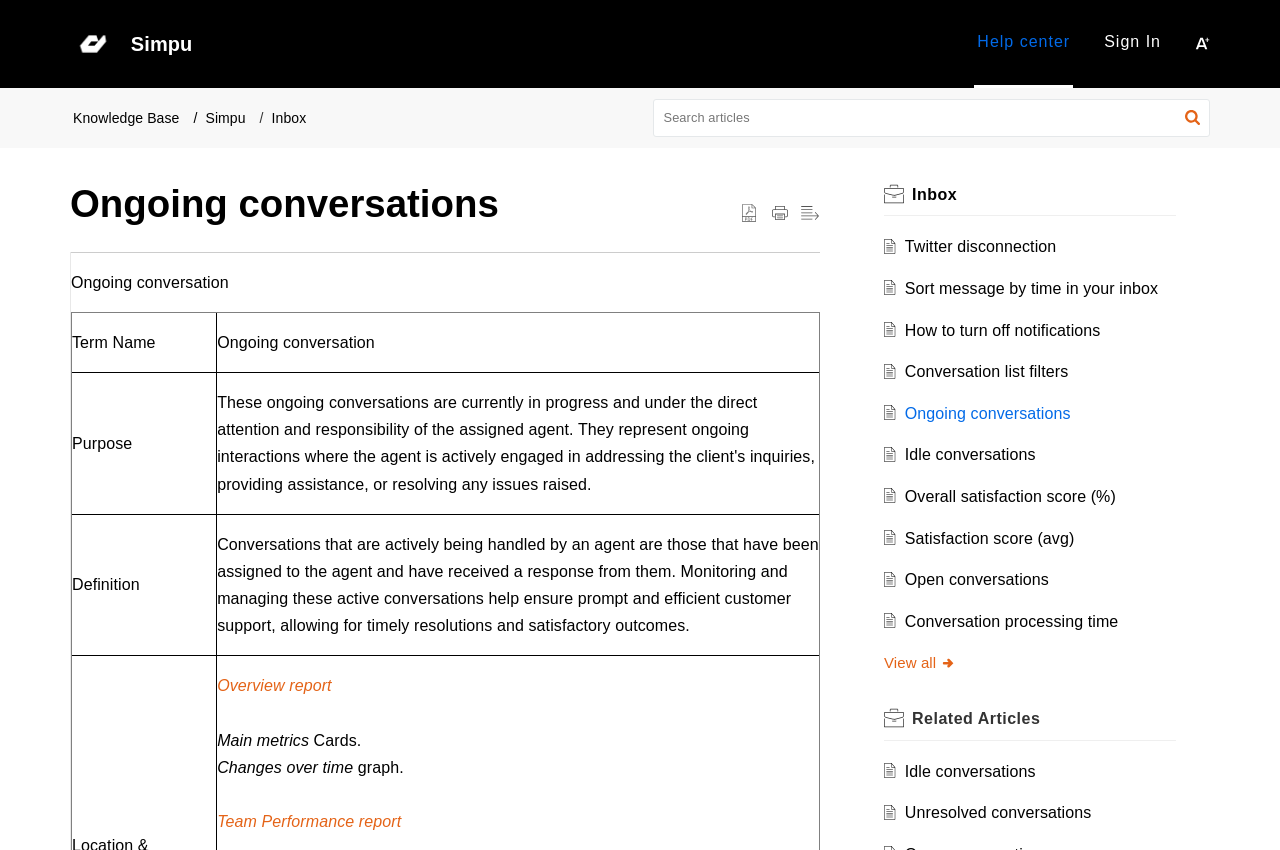Detail the various sections and features of the webpage.

The webpage is focused on "Ongoing conversations" and has a navigation menu at the top right corner with links to "Help center", "Login", and "User Preference". Below the navigation menu, there is a breadcrumbs section with links to "Knowledge Base", "Simpu", and "Inbox". 

On the left side of the page, there is a search bar with a search button and a "Reader view" option. Below the search bar, there are three buttons for "Print Article", "Download as PDF", and a generic button.

The main content of the page is divided into two sections. The first section has a heading "Ongoing conversations" and a table with three rows. The first row has columns for "Term Name" and "Ongoing conversation". The second row has columns for "Purpose" and a description of ongoing conversations. The third row has columns for "Definition" and a description of conversations that are actively being handled by an agent.

The second section has a heading "Inbox" and a list of links with icons, including "Twitter disconnection", "Sort message by time in your inbox", "How to turn off notifications", "Conversation list filters", "Ongoing conversations", "Idle conversations", "Overall satisfaction score (%)", "Satisfaction score (avg)", "Open conversations", and "Conversation processing time". There is also a "View all" link at the bottom of the list.

At the bottom of the page, there is a section for "Related Articles" with links to "Idle conversations" and "Unresolved conversations".